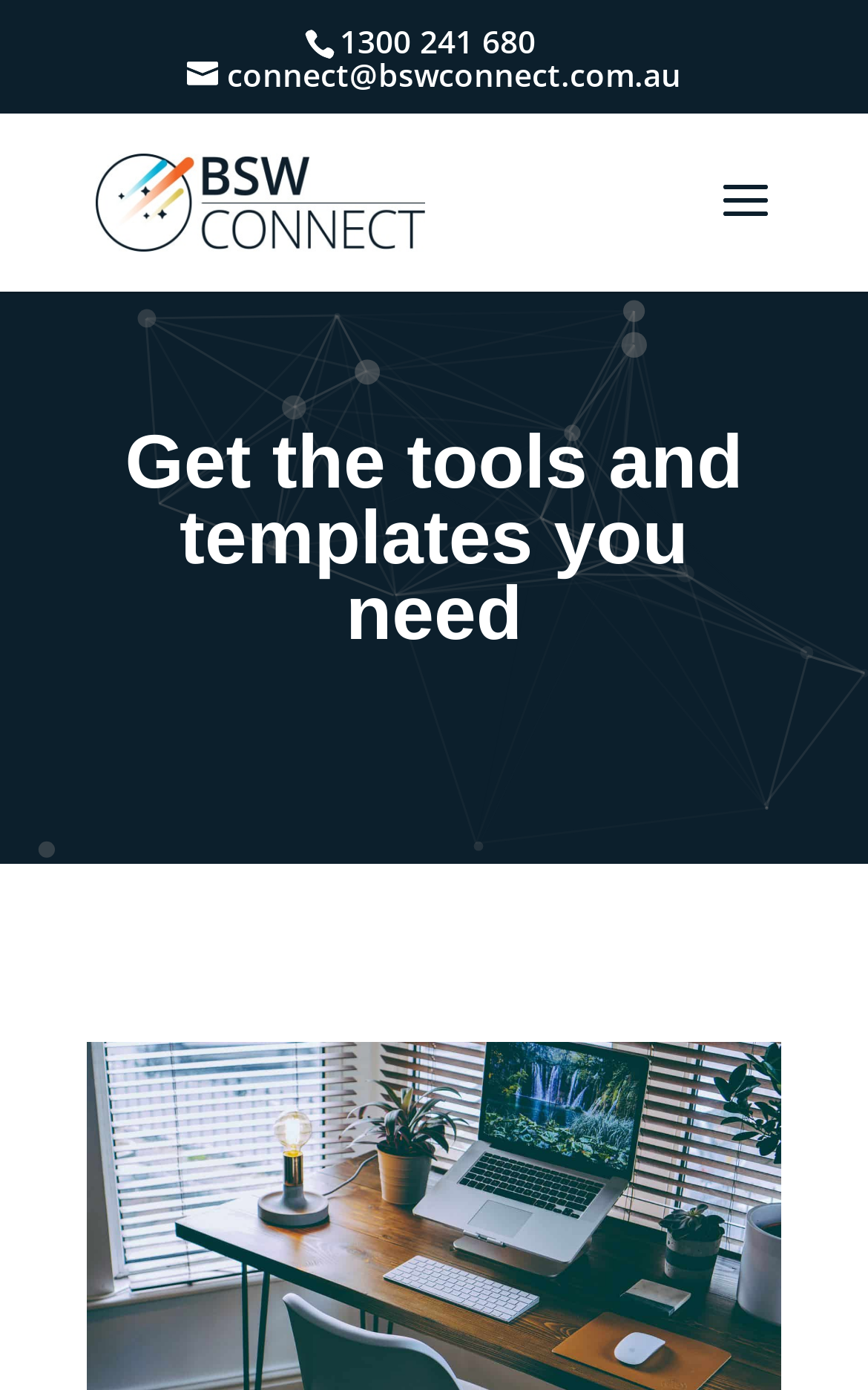What type of content is displayed below the heading?
Look at the image and respond with a one-word or short phrase answer.

Templates and links